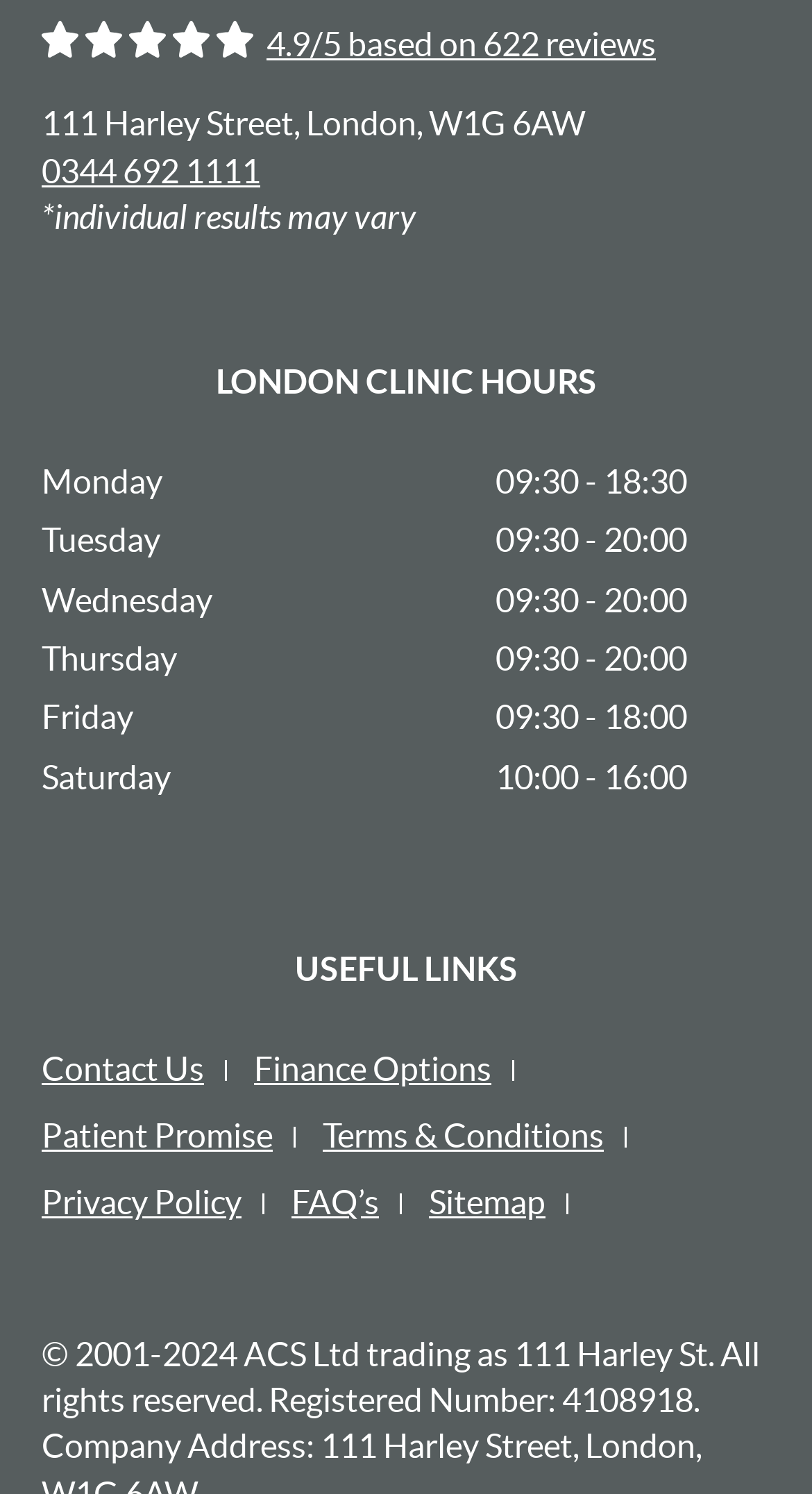Locate the bounding box coordinates of the clickable part needed for the task: "View clinic hours".

[0.051, 0.24, 0.949, 0.272]